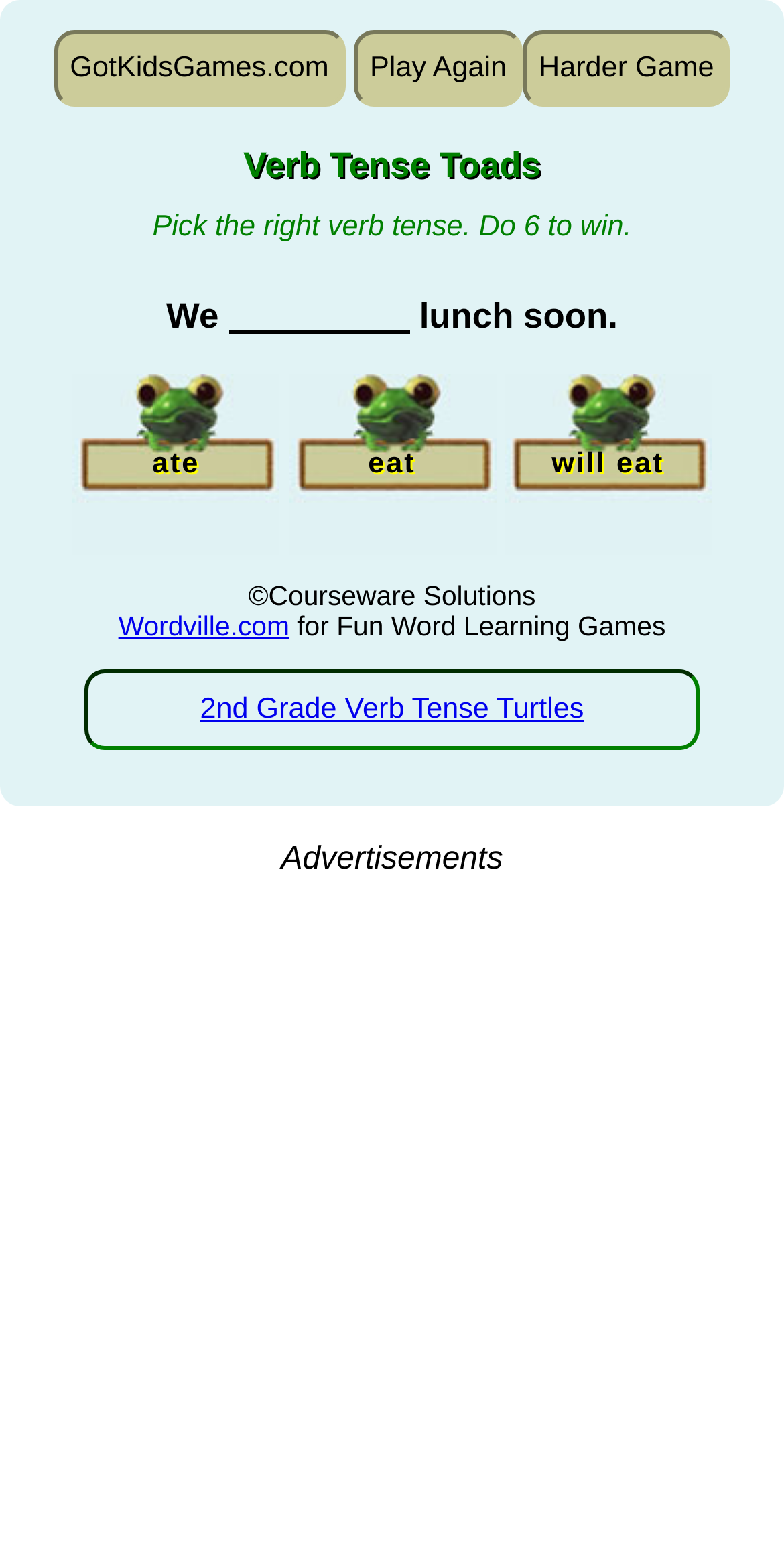How many buttons are there on the top?
Based on the screenshot, respond with a single word or phrase.

3